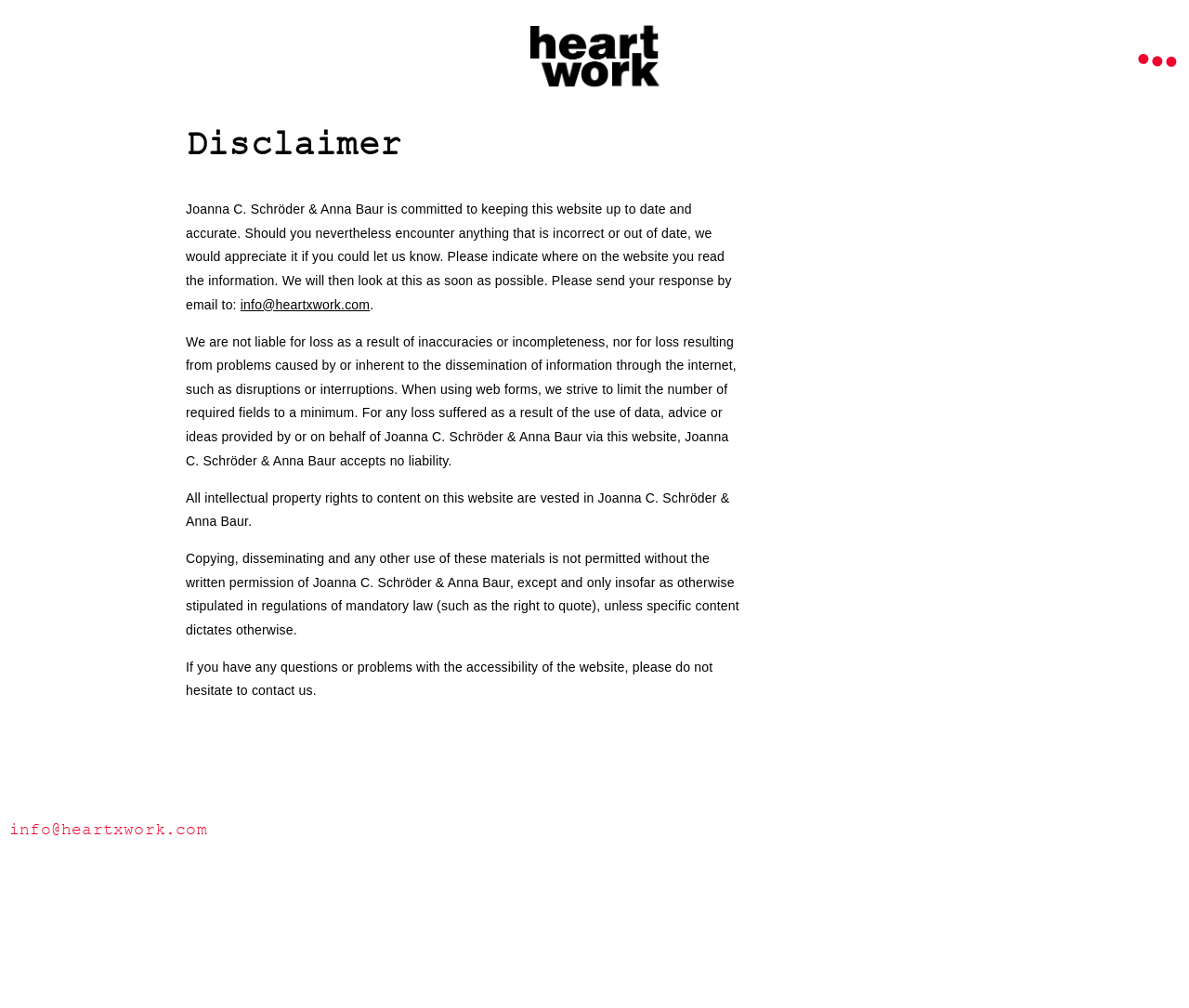Give a detailed account of the webpage's layout and content.

The webpage is a disclaimer page for Heartxwork, with a main section that takes up most of the page. At the top, there are two links, one on the left and one on the right, which are not labeled. 

The main section is headed by a large heading that reads "Disclaimer". Below this heading, there is a block of text that explains the website's commitment to accuracy and invites users to report any inaccuracies. This text is followed by a link to an email address, "info@heartxwork.com", where users can send their responses.

The main section continues with several paragraphs of text that outline the website's liability policies, intellectual property rights, and permissions for using content. These paragraphs are densely packed and take up most of the main section.

At the bottom of the page, there are several links and pieces of text that are not part of the main section. On the left, there is a heading that reads "about us" with a link to the same text. Below this, there is a link to "magazine / production". On the right, there is a link to "info@heartxwork.com" again, followed by a phrase "and support our community" and a link to "instagram".